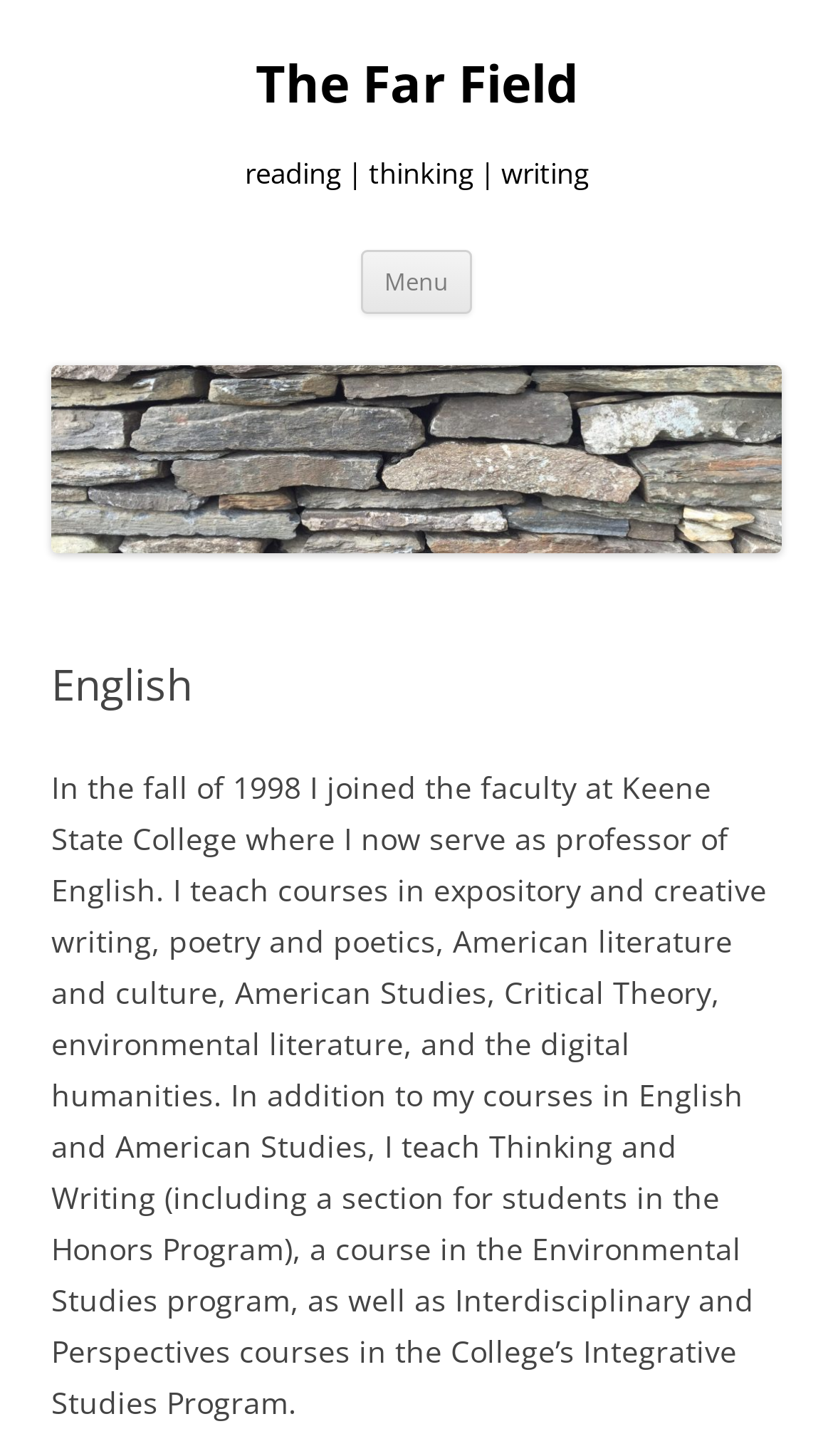Please locate and retrieve the main header text of the webpage.

The Far Field